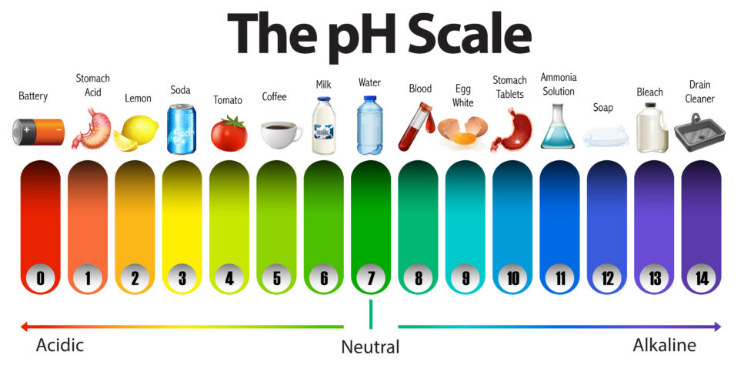Describe the scene depicted in the image with great detail.

The image depicts a colorful and informative representation of the pH scale, a crucial concept in chemistry that measures the acidity or alkalinity of various substances. Displayed across a gradient from acidic (0) to alkaline (14), the scale features common items placed at different points to illustrate their pH values. 

On the left side, items such as battery acid, stomach acid, lemon, and soda are depicted in shades of red and orange, indicating their acidic nature, with values ranging from 0 to 6. As the scale transitions to the middle, water and milk are highlighted in green, marking the neutral point at 7. Moving towards the alkaline side, substances such as blood, egg whites, and ammonia solution are represented in blue and purple hues, reflecting higher pH values from 8 to 14. 

This vivid illustration helps in understanding how various everyday materials and substances fall on the pH scale, emphasizing the importance of pH in both scientific and practical contexts.